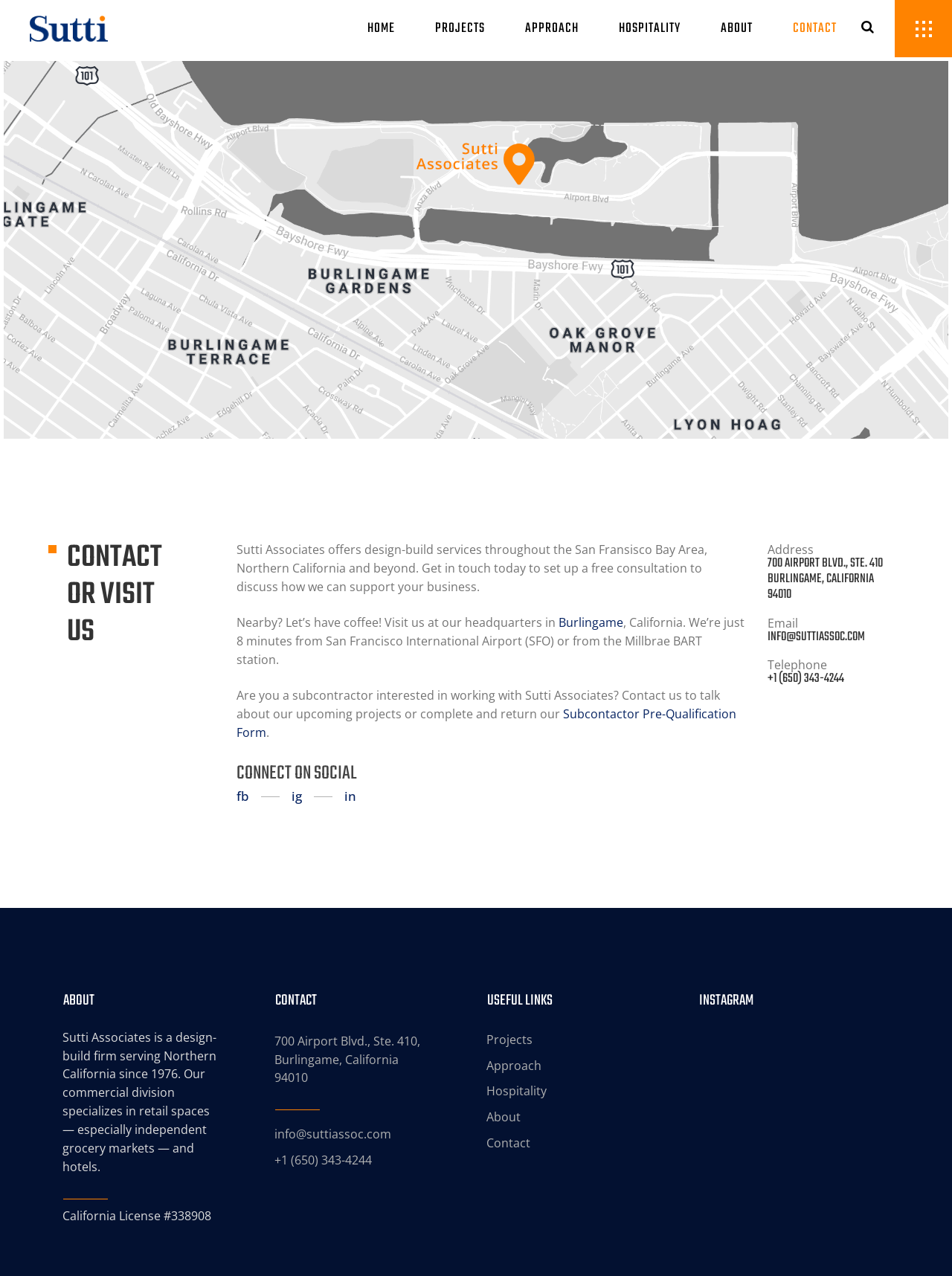Please examine the image and answer the question with a detailed explanation:
What is the address of the company?

I found the address by looking at the contact information section of the webpage, which provides the full address of the company.